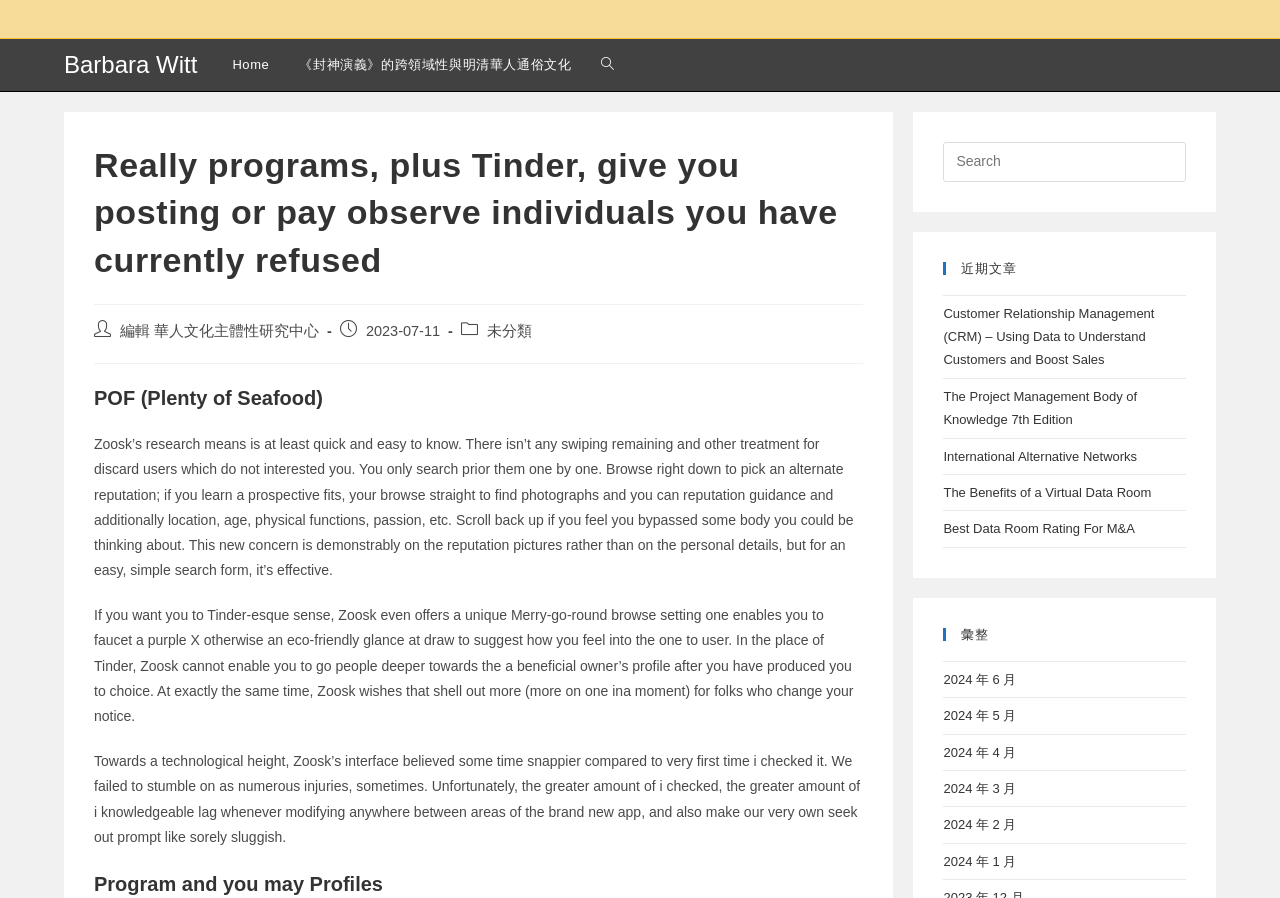Locate the bounding box coordinates of the area that needs to be clicked to fulfill the following instruction: "Click the link to Barbara Witt's homepage". The coordinates should be in the format of four float numbers between 0 and 1, namely [left, top, right, bottom].

[0.05, 0.057, 0.154, 0.087]